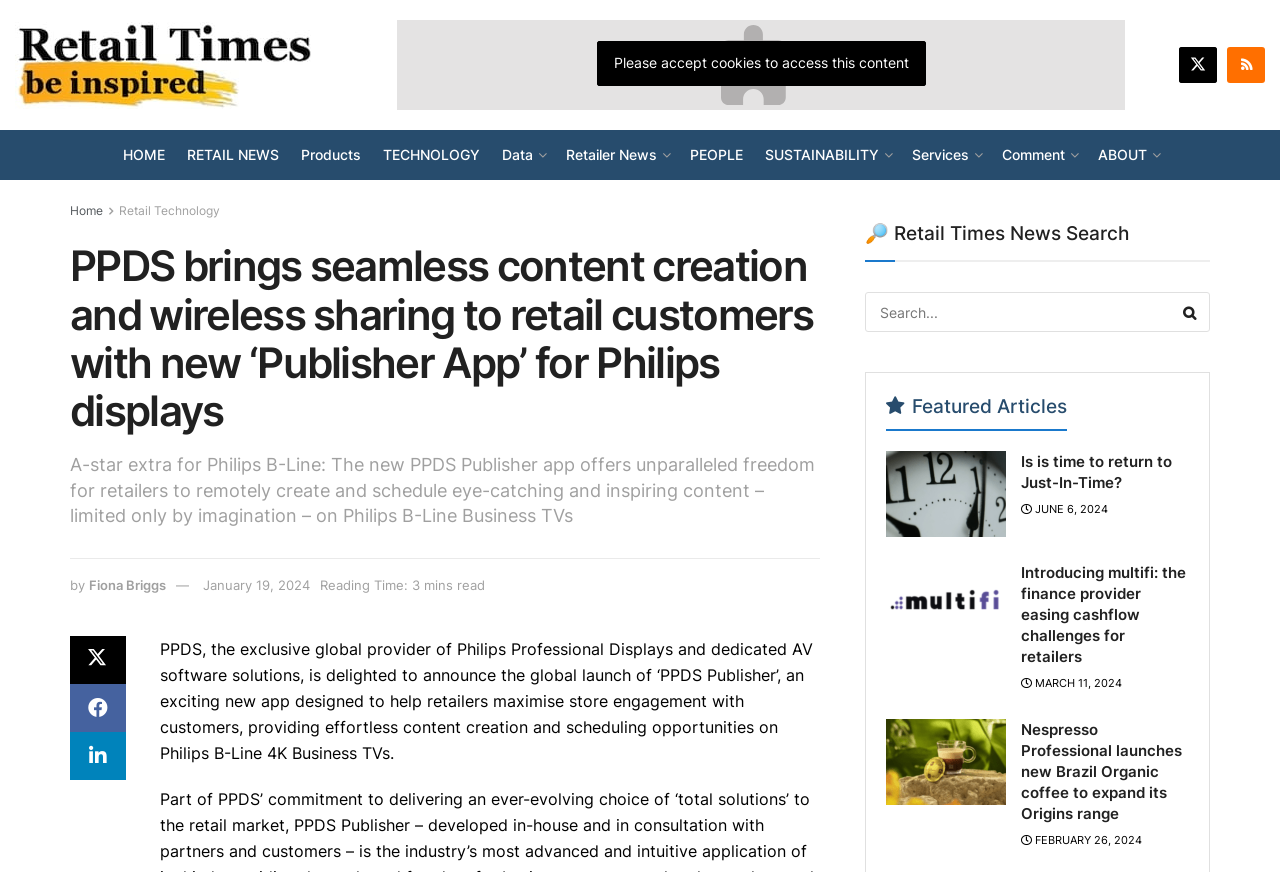Provide the bounding box coordinates, formatted as (top-left x, top-left y, bottom-right x, bottom-right y), with all values being floating point numbers between 0 and 1. Identify the bounding box of the UI element that matches the description: Comment

[0.782, 0.161, 0.84, 0.194]